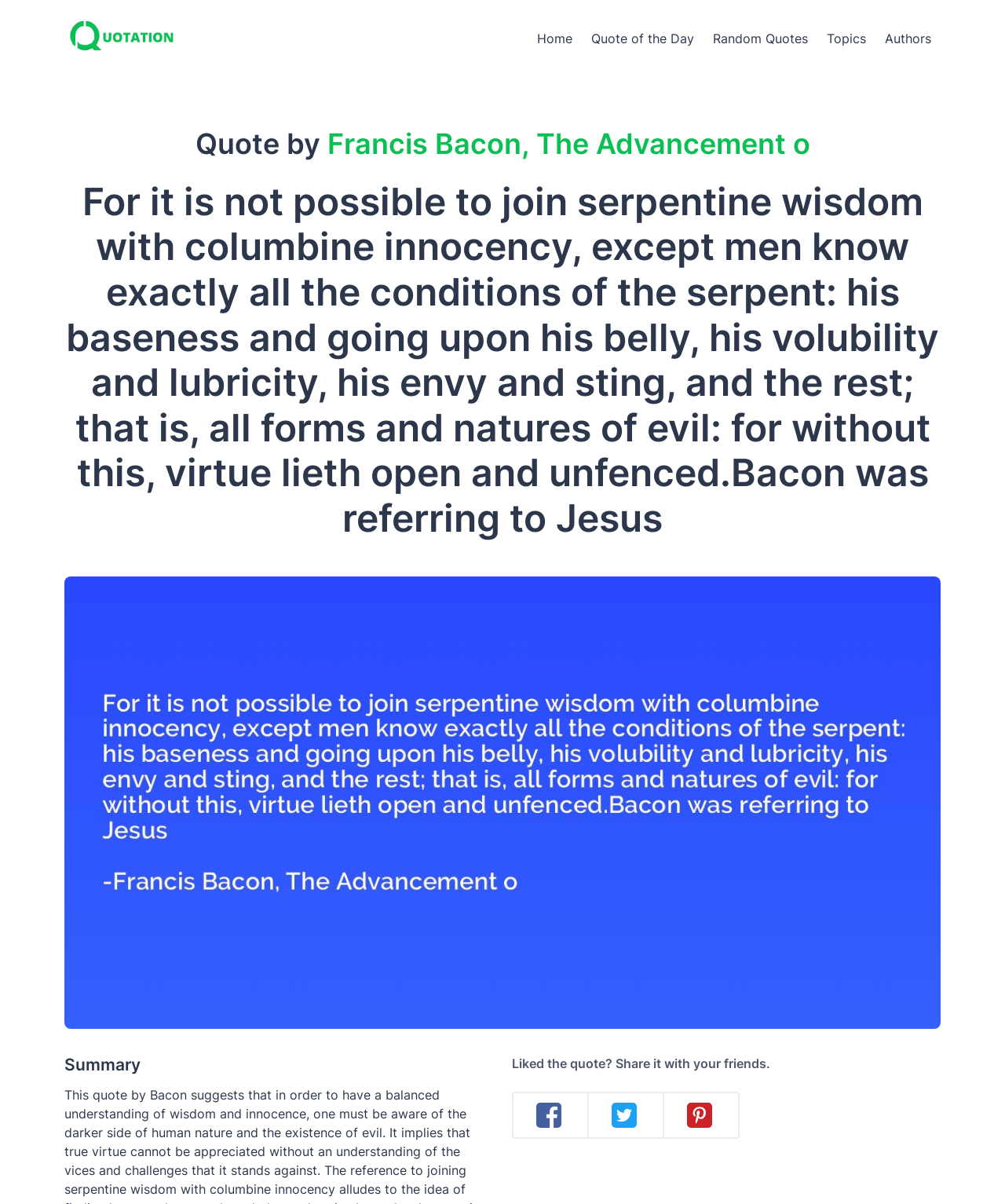Can you identify and provide the main heading of the webpage?

For it is not possible to join serpentine wisdom with columbine innocency, except men know exactly all the conditions of the serpent: his baseness and going upon his belly, his volubility and lubricity, his envy and sting, and the rest; that is, all forms and natures of evil: for without this, virtue lieth open and unfenced.Bacon was referring to Jesus